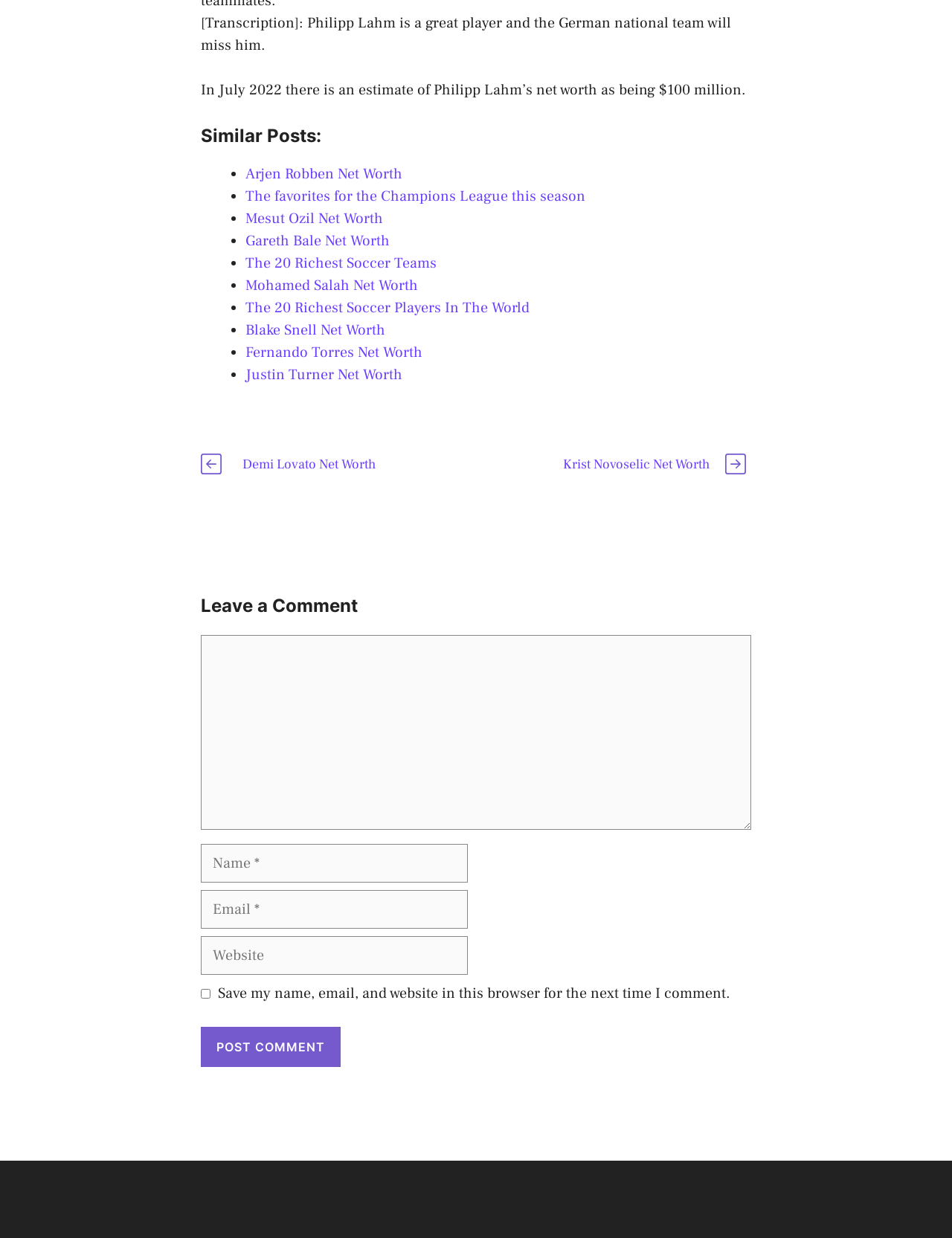Please identify the coordinates of the bounding box that should be clicked to fulfill this instruction: "Click on the link to Demi Lovato Net Worth".

[0.254, 0.368, 0.394, 0.382]